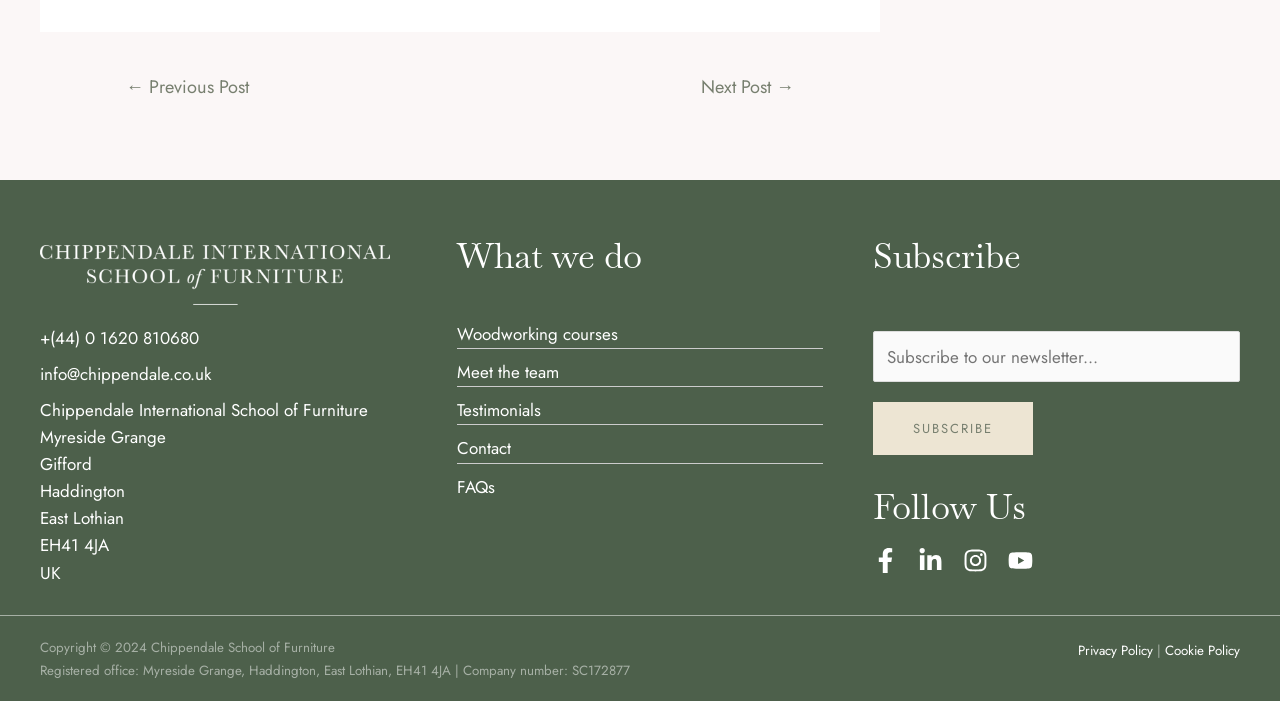Please identify the bounding box coordinates of the clickable area that will fulfill the following instruction: "Click on the '← Previous Post' link". The coordinates should be in the format of four float numbers between 0 and 1, i.e., [left, top, right, bottom].

[0.077, 0.097, 0.216, 0.157]